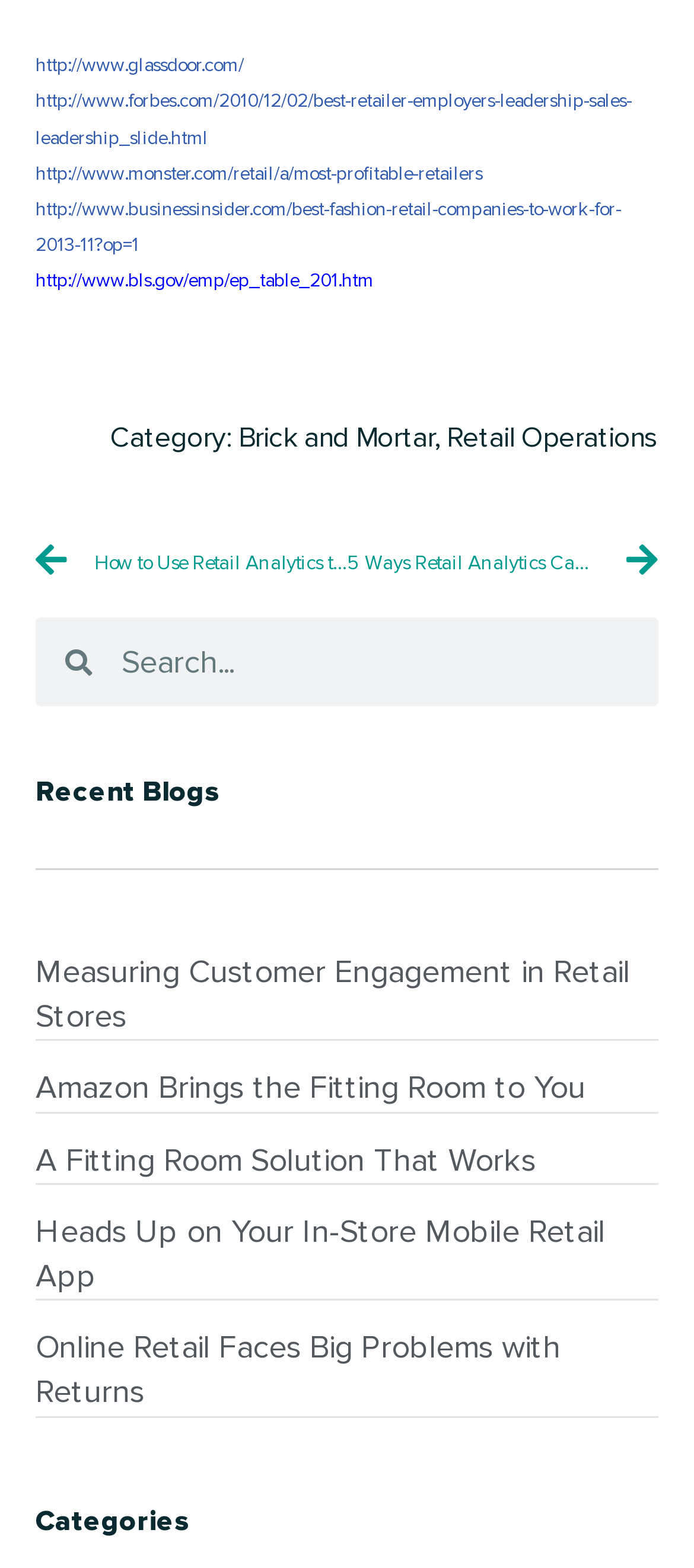Using a single word or phrase, answer the following question: 
What type of articles are listed on this webpage?

Retail-related articles